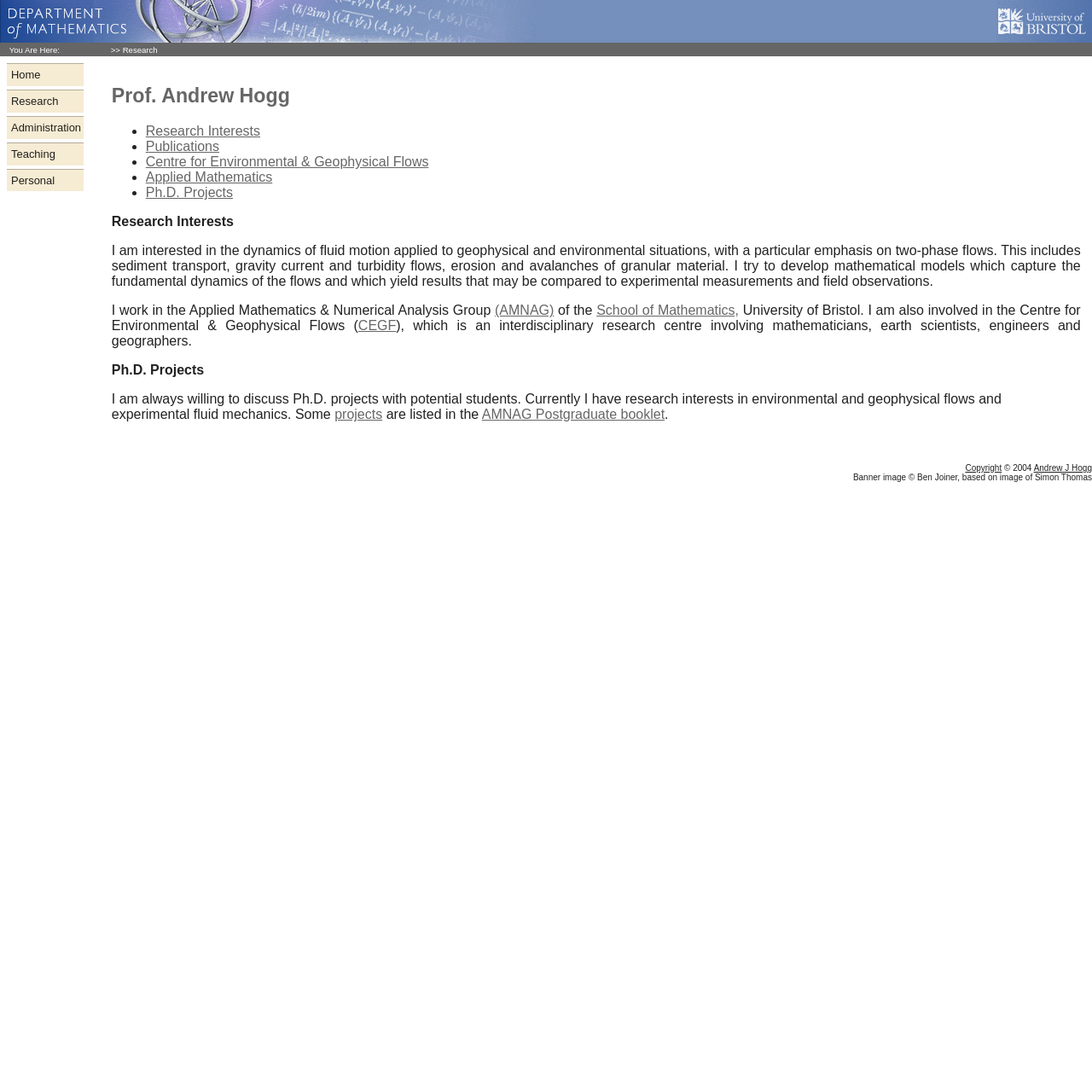Can you provide the bounding box coordinates for the element that should be clicked to implement the instruction: "View the Home page"?

[0.006, 0.058, 0.077, 0.079]